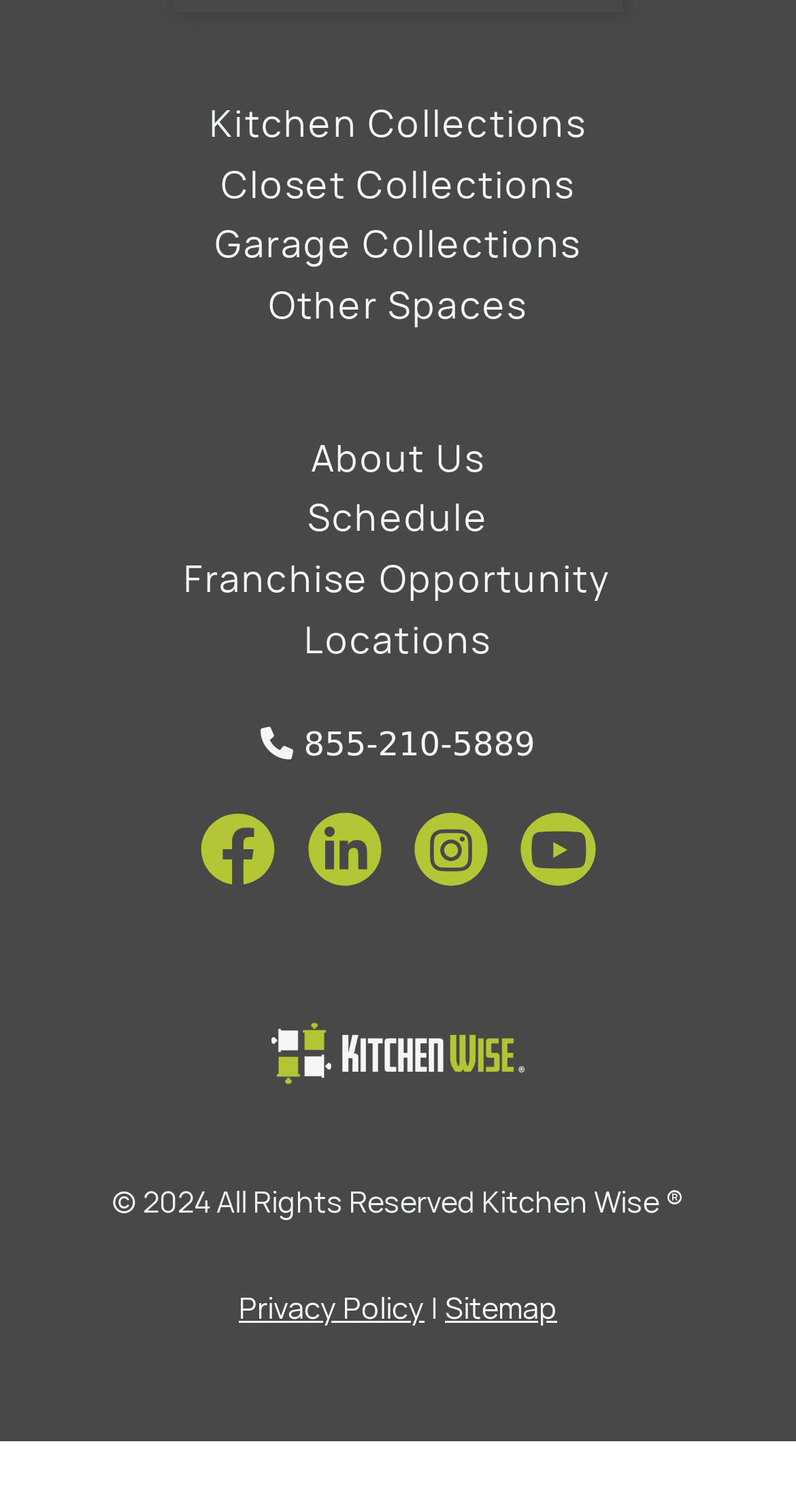What is the phone number on the webpage?
Provide a detailed and extensive answer to the question.

The phone number 855-210-5889 is displayed on the webpage, which suggests that it is a contact number for the website or the company it represents.